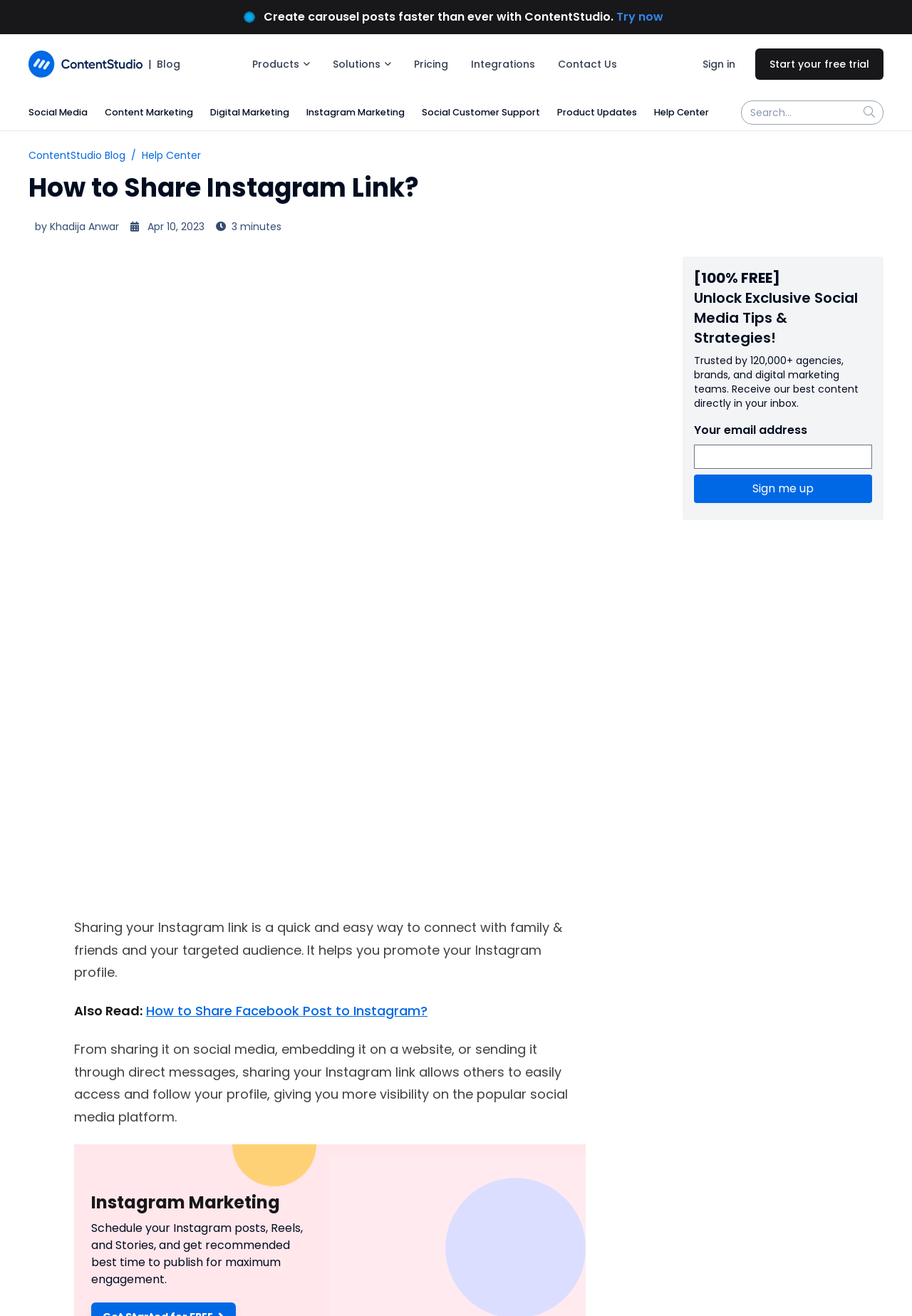Given the element description Integrations, identify the bounding box coordinates for the UI element on the webpage screenshot. The format should be (top-left x, top-left y, bottom-right x, bottom-right y), with values between 0 and 1.

[0.504, 0.039, 0.599, 0.058]